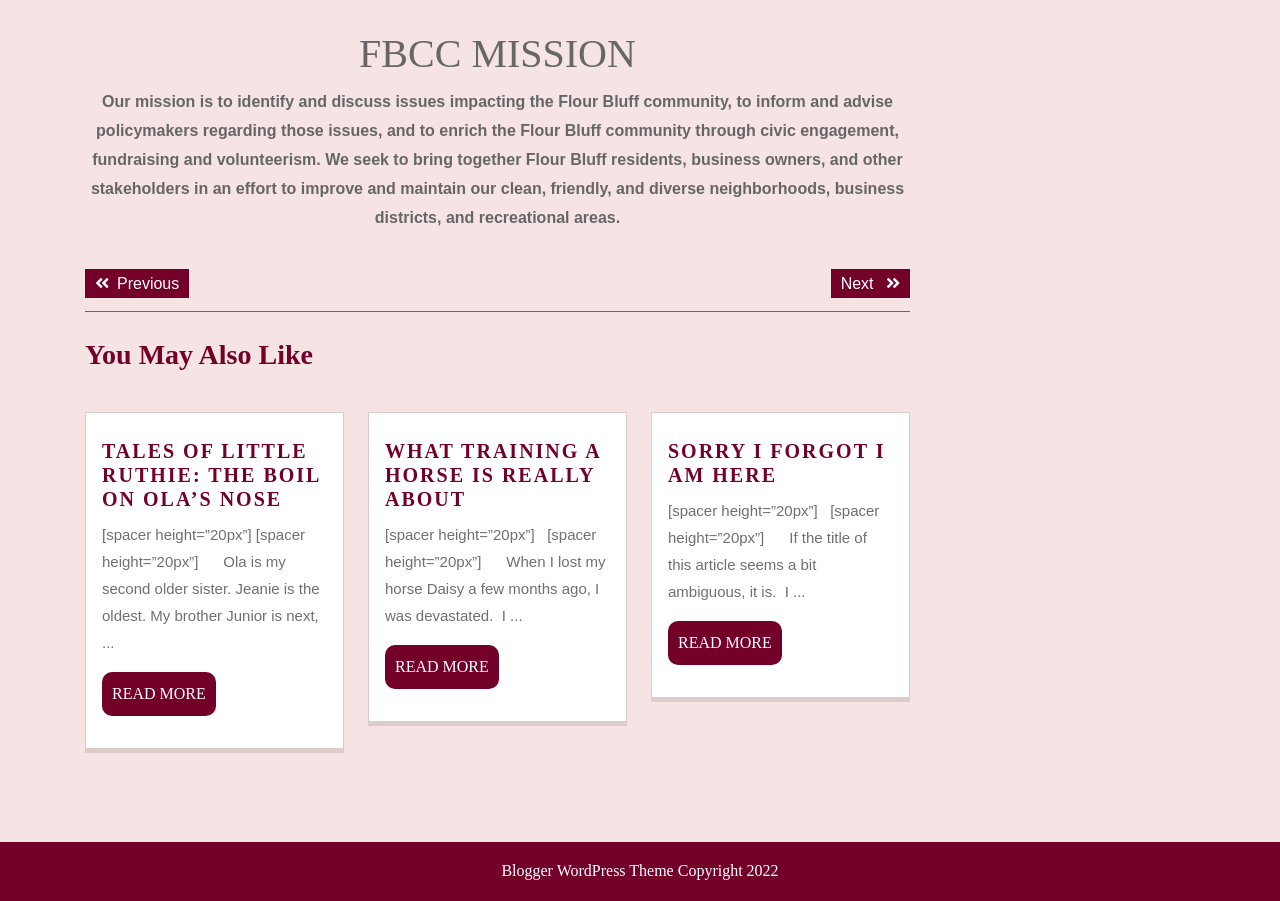What is the title of the first article?
Respond with a short answer, either a single word or a phrase, based on the image.

TALES OF LITTLE RUTHIE: THE BOIL ON OLA’S NOSE